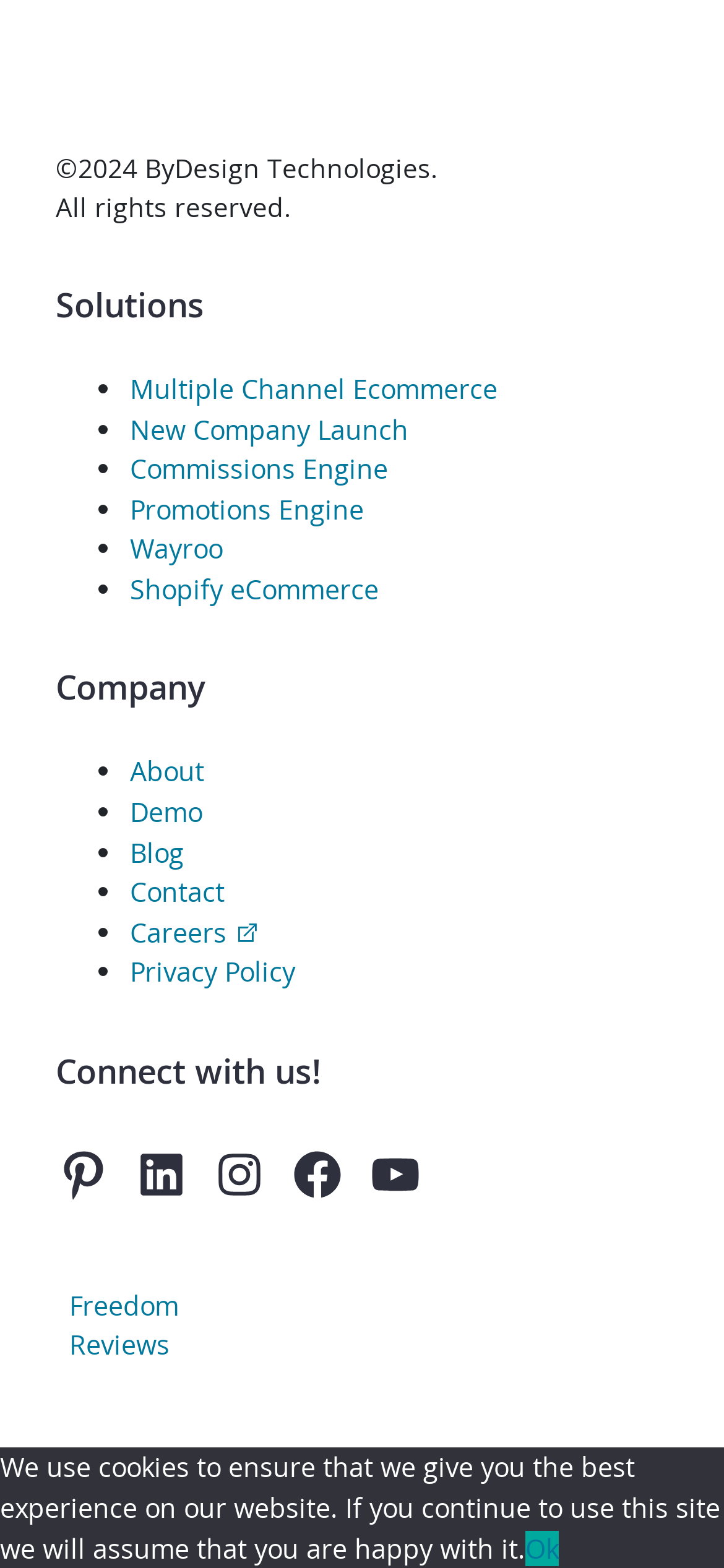Provide the bounding box coordinates of the section that needs to be clicked to accomplish the following instruction: "View the image of Leader Condoles Passing Away of Iranian Cleric Vaez Tabasi."

None